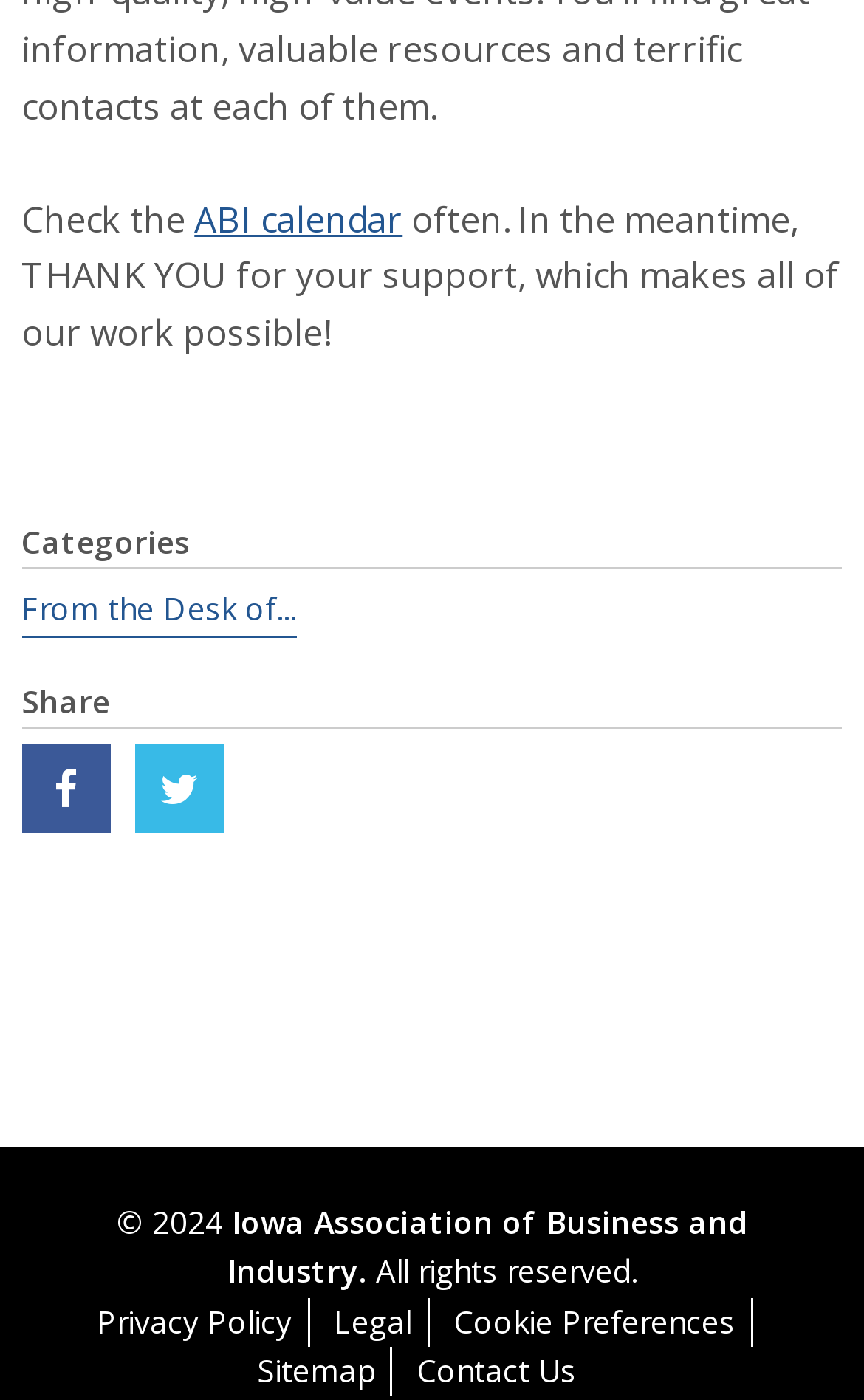Determine the bounding box coordinates of the region to click in order to accomplish the following instruction: "Visit the Sitemap". Provide the coordinates as four float numbers between 0 and 1, specifically [left, top, right, bottom].

[0.297, 0.963, 0.433, 0.994]